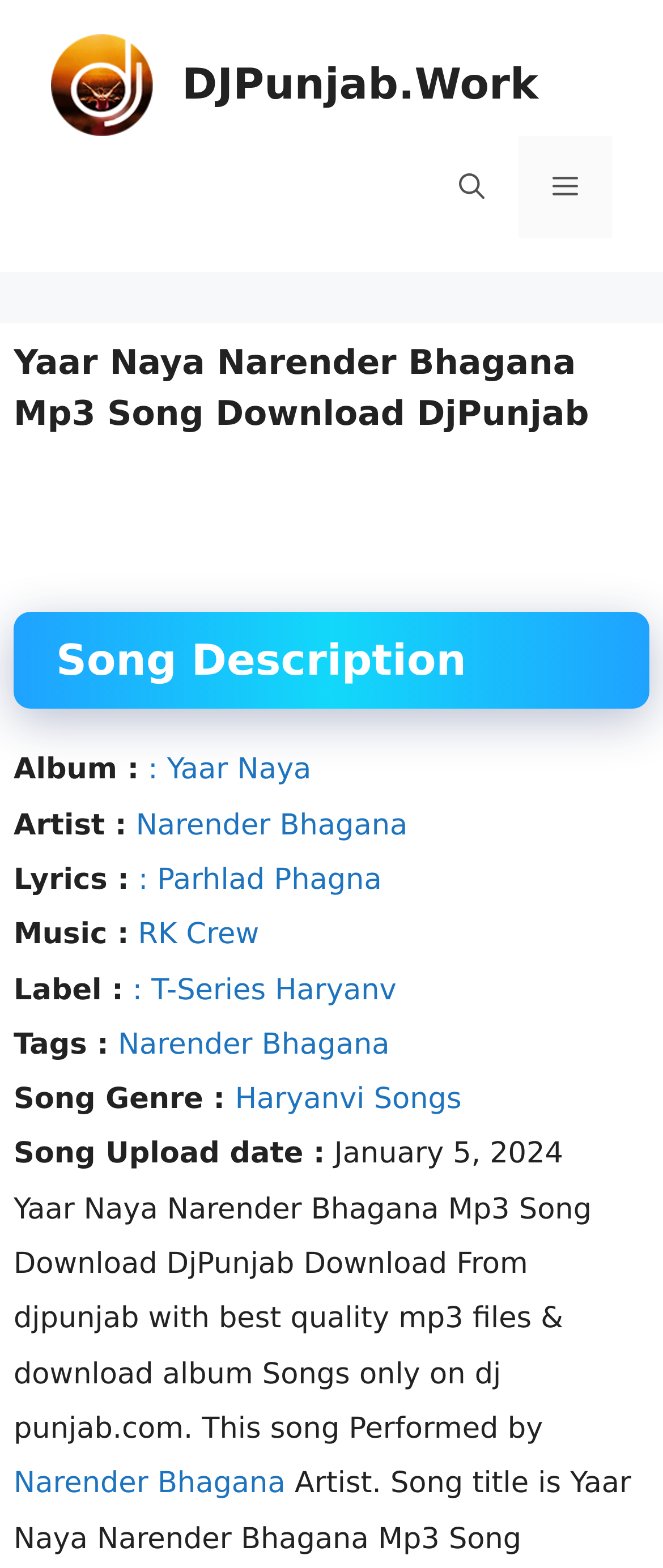Create a detailed summary of the webpage's content and design.

The webpage is a song download page for "Yaar Naya Narender Bhagana Mp3 Song" on DJPunjab.Work. At the top, there is a banner with the site's name and a logo. Below the banner, there is a navigation menu with a mobile toggle button and a search bar link.

The main content of the page is divided into two sections. The first section has a heading with the song title and a brief description. Below the heading, there are several lines of text providing information about the song, including the album, artist, lyrics, music, label, tags, genre, and upload date.

The second section appears to be a description of the song and the download process. It mentions that the song can be downloaded from DJPunjab with high-quality mp3 files and that the song is performed by Narender Bhagana.

There are several links on the page, including links to the song's album, artist, lyrics, music, label, and genre. There are also links to the search bar and the mobile toggle button. The page has a clean and organized layout, making it easy to find the information and links needed to download the song.